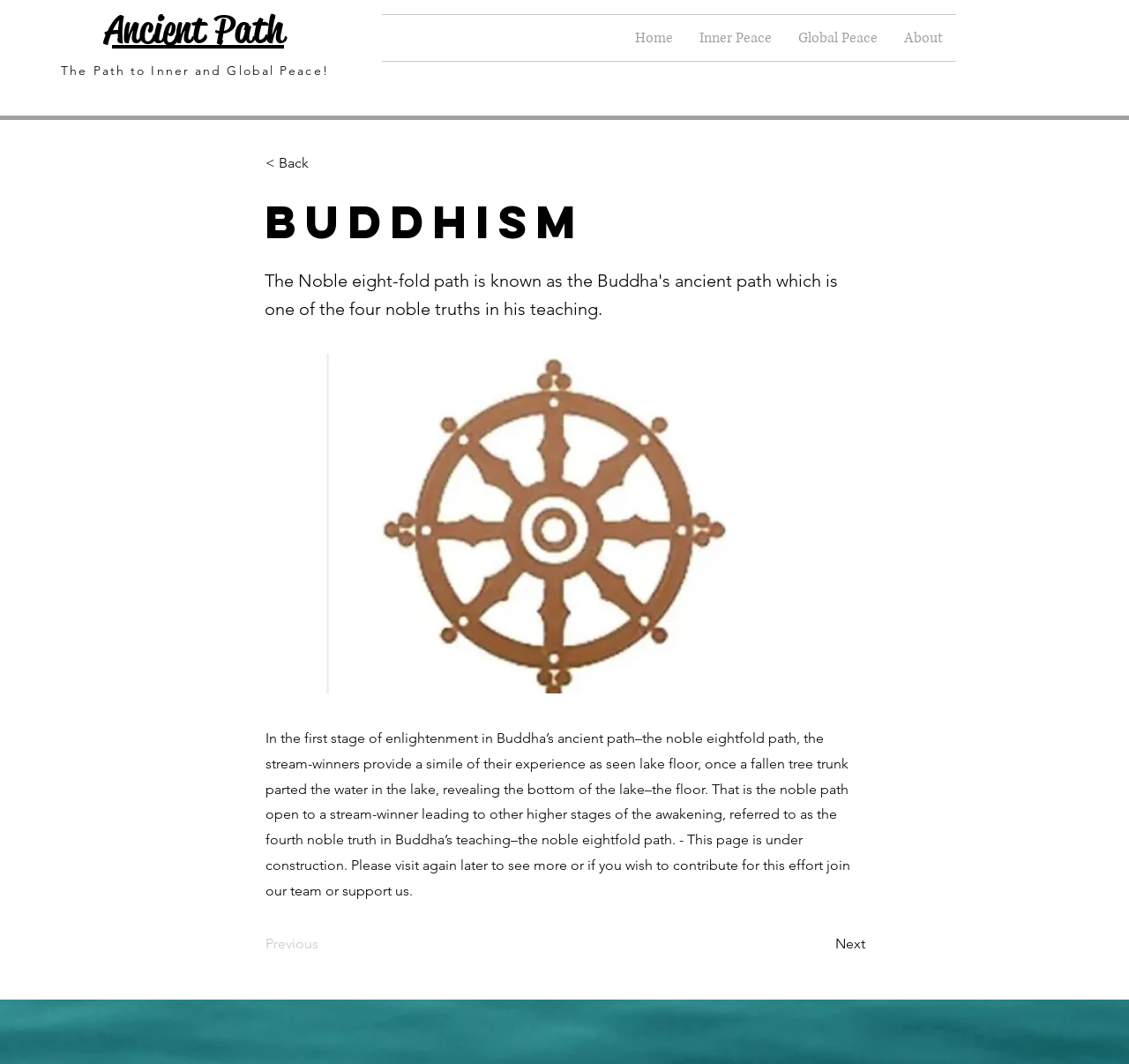Please identify the bounding box coordinates of the element's region that needs to be clicked to fulfill the following instruction: "learn about inner peace". The bounding box coordinates should consist of four float numbers between 0 and 1, i.e., [left, top, right, bottom].

[0.608, 0.014, 0.695, 0.057]